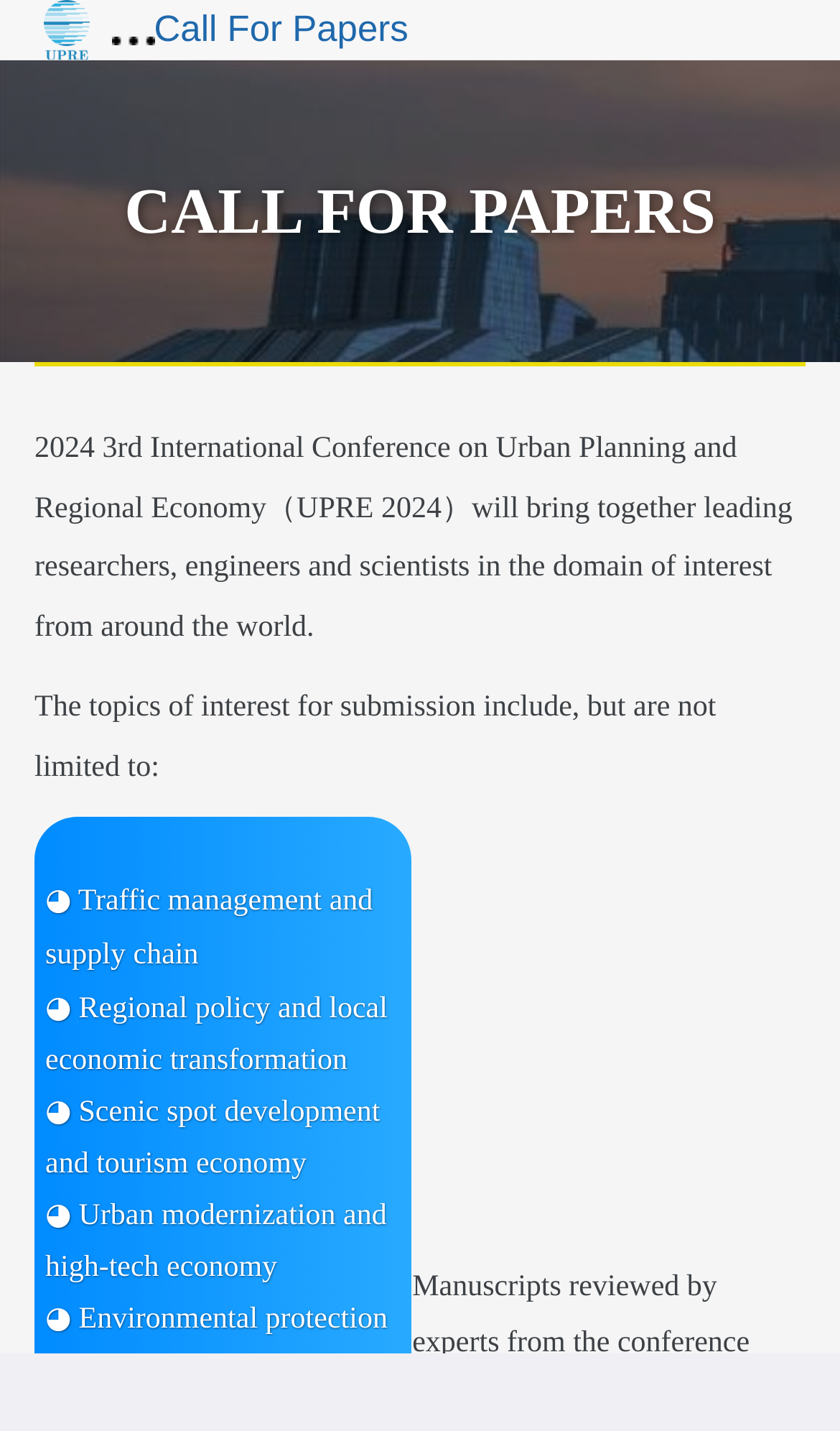What is the purpose of the conference?
Can you give a detailed and elaborate answer to the question?

The StaticText element with the text '2024 3rd International Conference on Urban Planning and Regional Economy（UPRE 2024）will bring together leading researchers, engineers and scientists in the domain of interest from around the world.' suggests that the purpose of the conference is to bring together researchers, engineers, and scientists in the field of Urban Planning and Regional Economy.